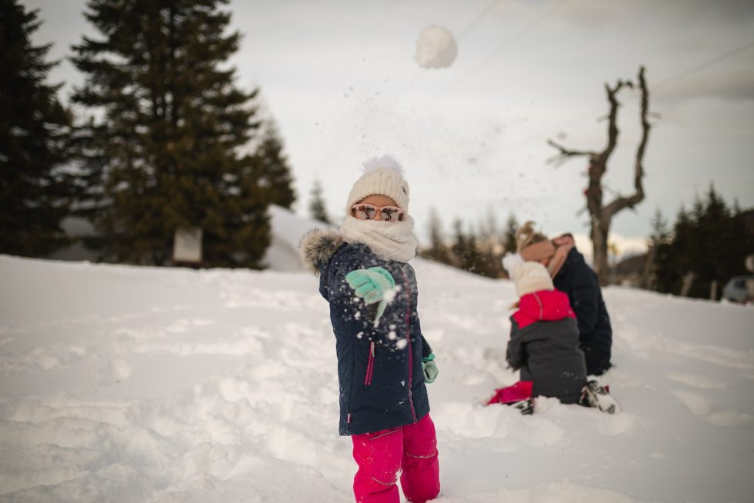What type of trees are in the background?
Based on the image, provide a one-word or brief-phrase response.

evergreen trees